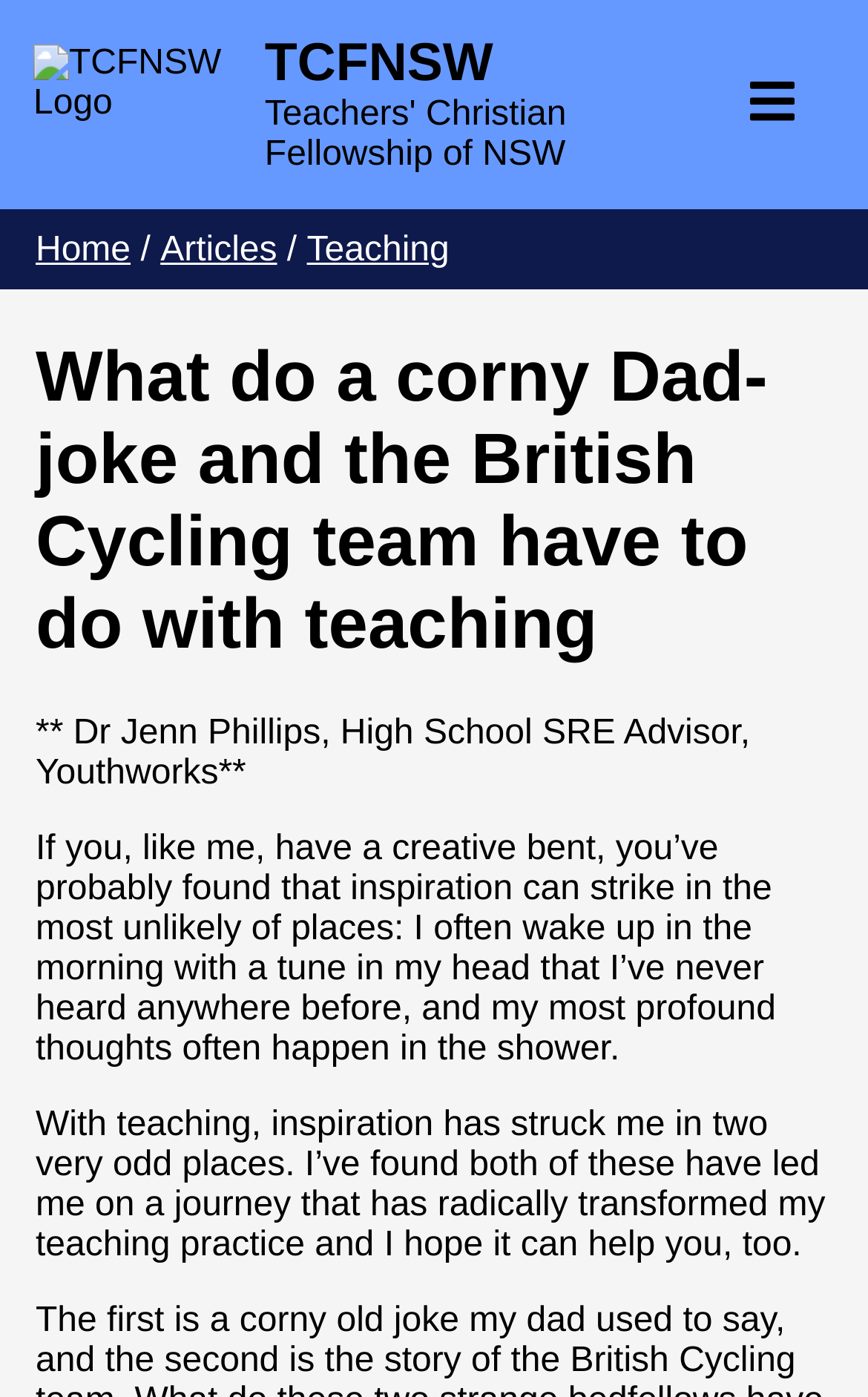Find the bounding box coordinates of the clickable area that will achieve the following instruction: "Show or hide the mobile navigation menu".

[0.849, 0.052, 0.931, 0.096]